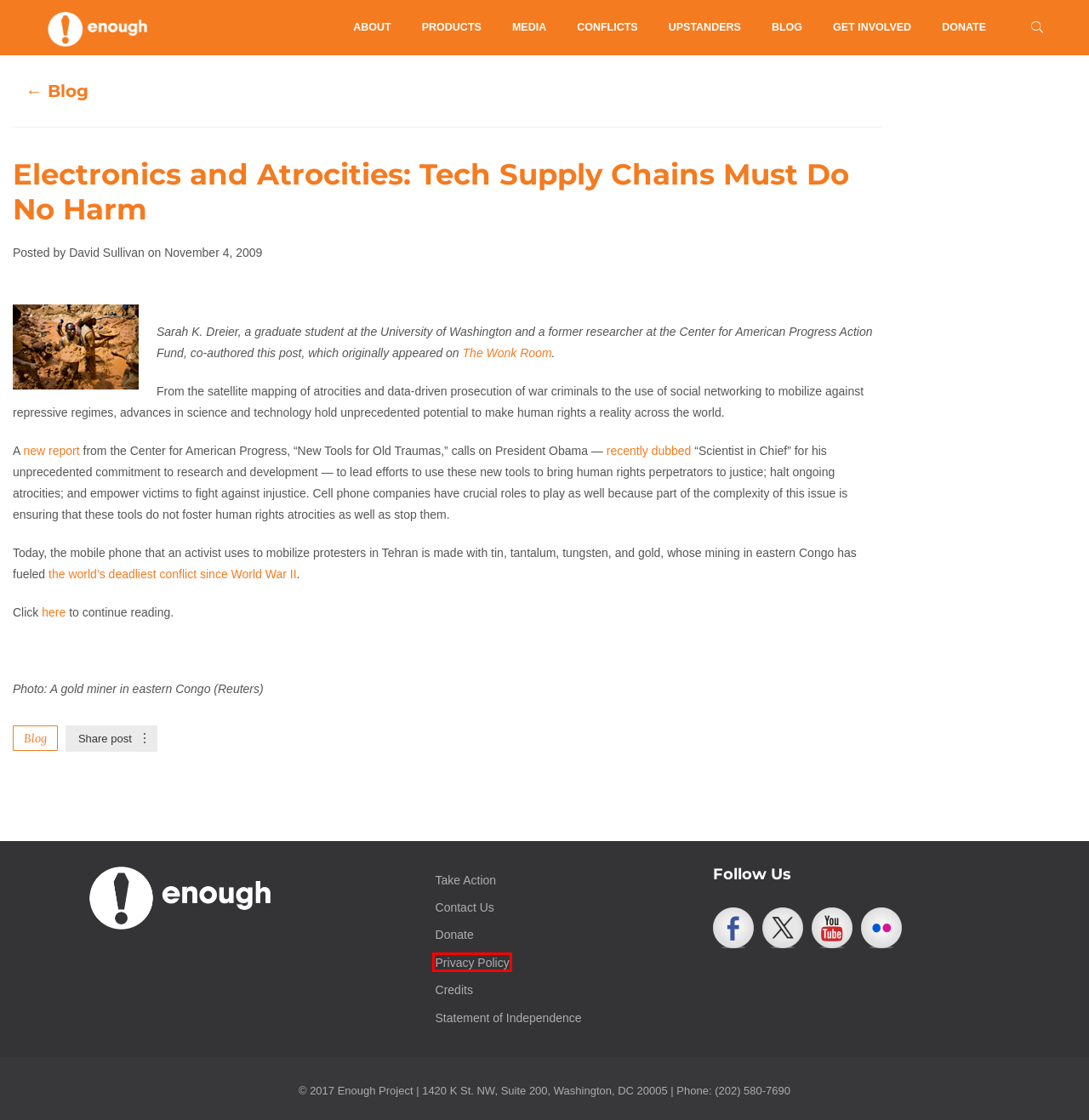Look at the given screenshot of a webpage with a red rectangle bounding box around a UI element. Pick the description that best matches the new webpage after clicking the element highlighted. The descriptions are:
A. Products - The Enough Project
B. Blog - The Enough Project
C. Credits - The Enough Project
D. Privacy Policy - The Enough Project
E. Blog Archives - The Enough Project
F. About - The Enough Project
G. Issues - Center for American Progress
H. Statement of Independence - The Enough Project

D